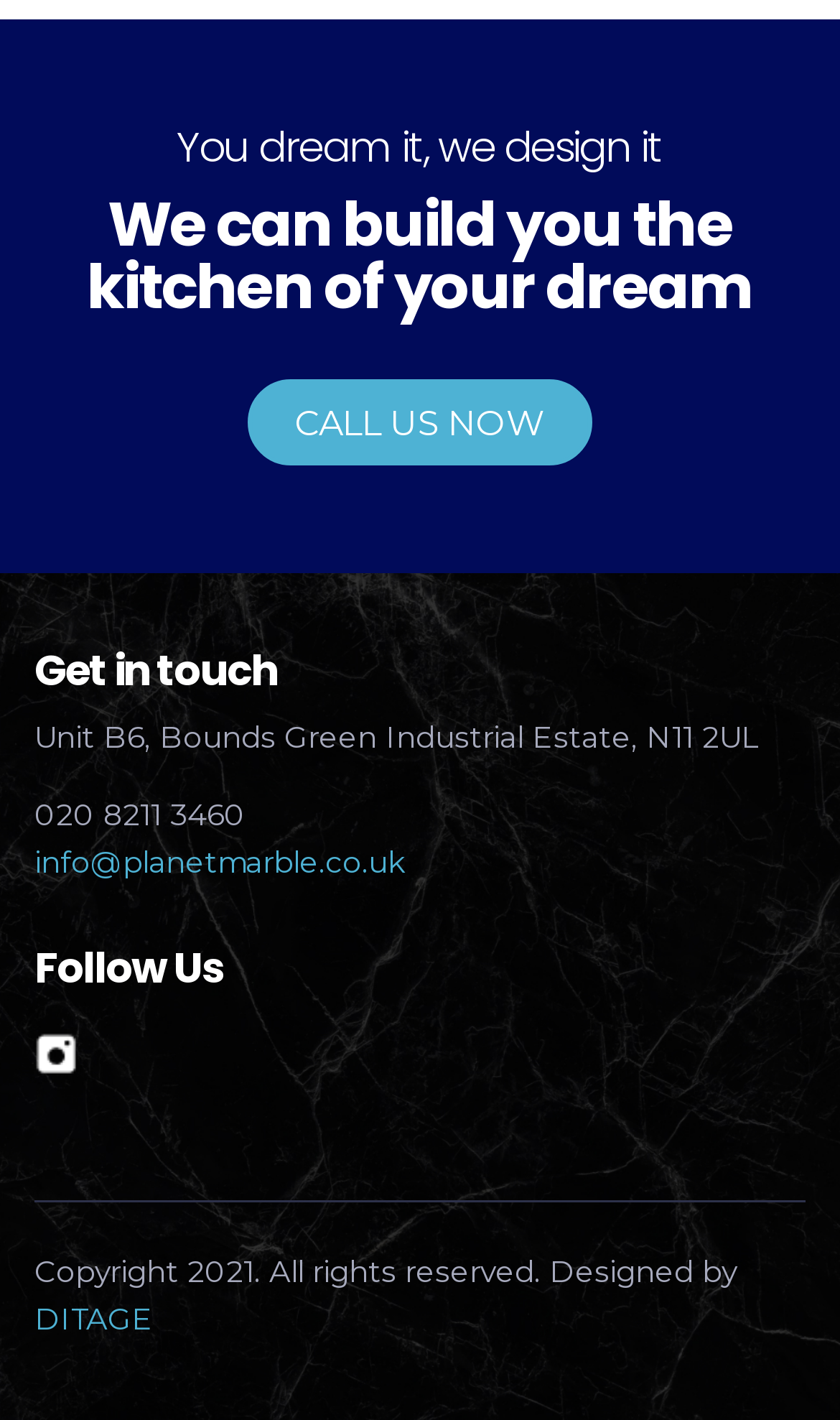From the image, can you give a detailed response to the question below:
What is the company's tagline?

I found the tagline by looking at the top section of the webpage, where it is displayed prominently as 'You dream it, we design it'.